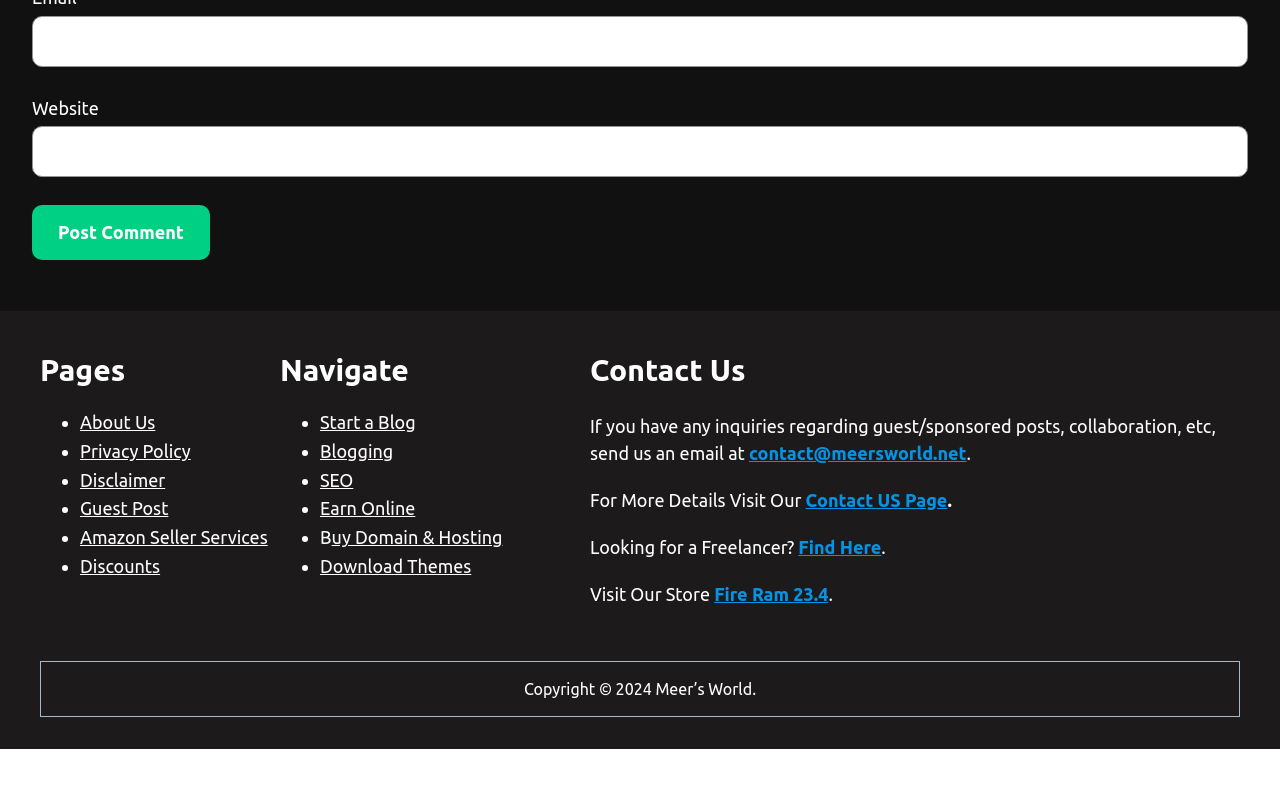Respond with a single word or phrase to the following question:
What is the date of the first comment?

December 10, 2021